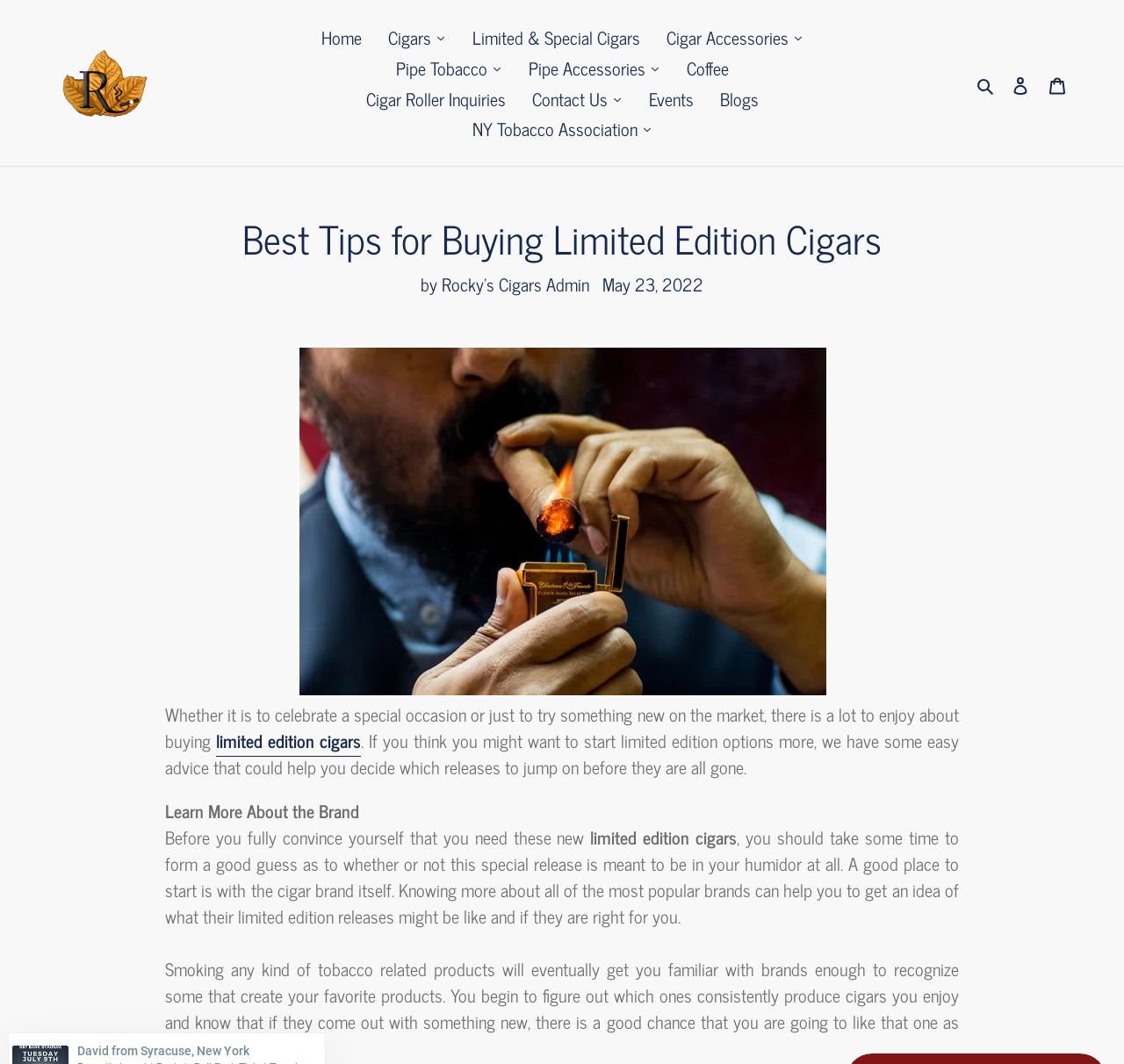Identify the bounding box coordinates of the region that needs to be clicked to carry out this instruction: "Log in to your account". Provide these coordinates as four float numbers ranging from 0 to 1, i.e., [left, top, right, bottom].

[0.891, 0.057, 0.924, 0.099]